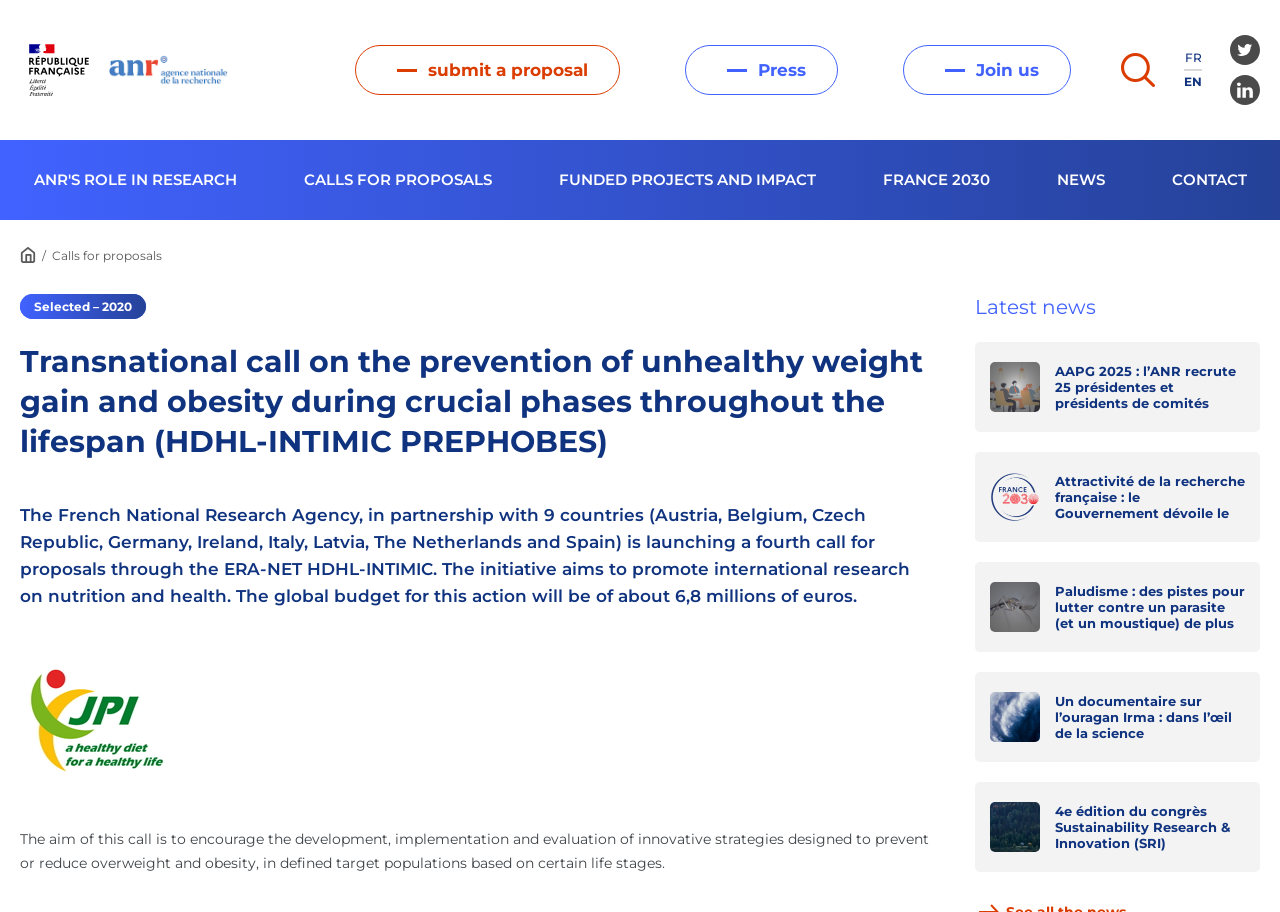What is the logo on the top left corner?
Look at the image and answer the question using a single word or phrase.

République Française